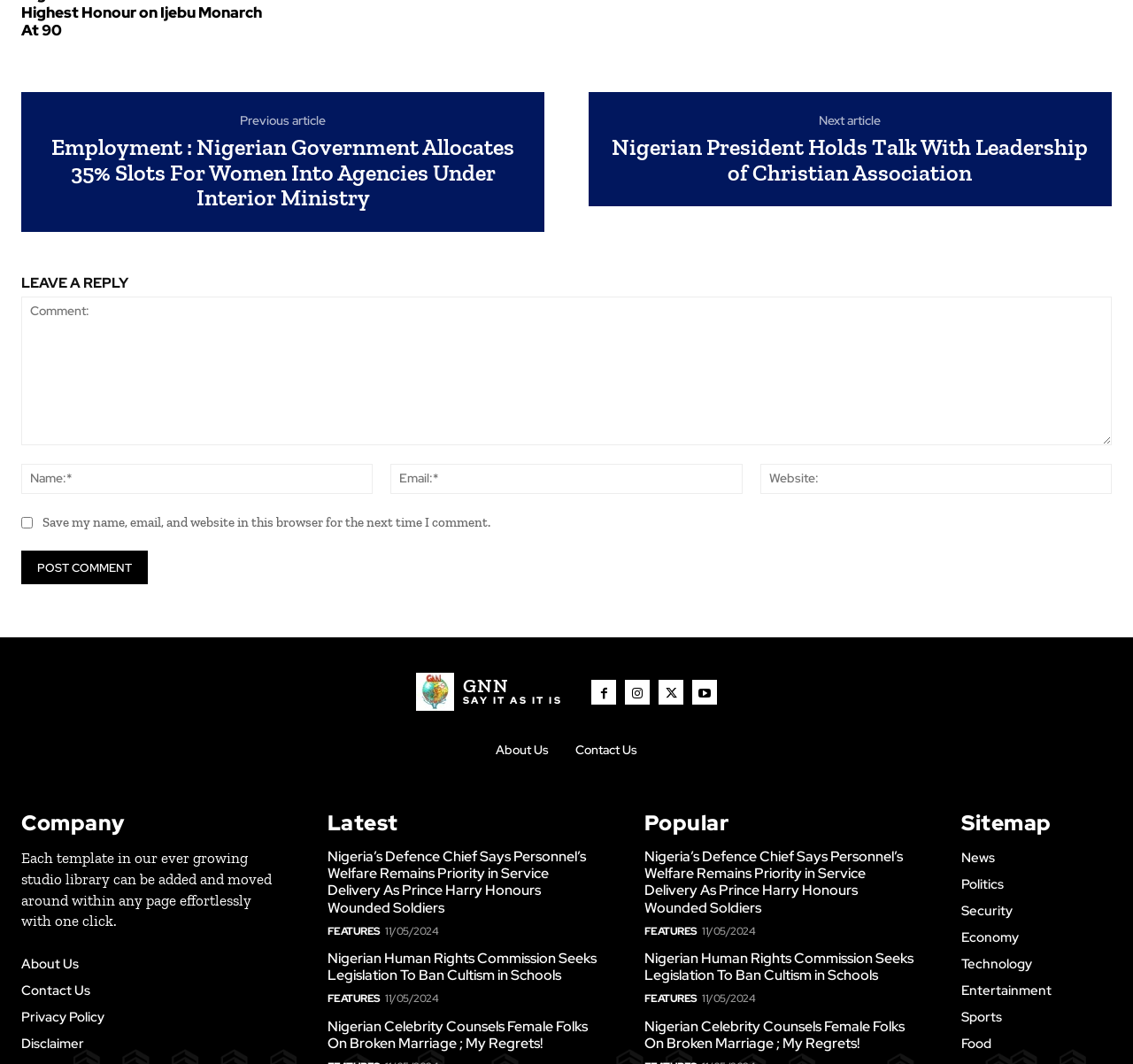What is the logo of the website?
From the image, respond using a single word or phrase.

Logo GNN SAY IT AS IT IS